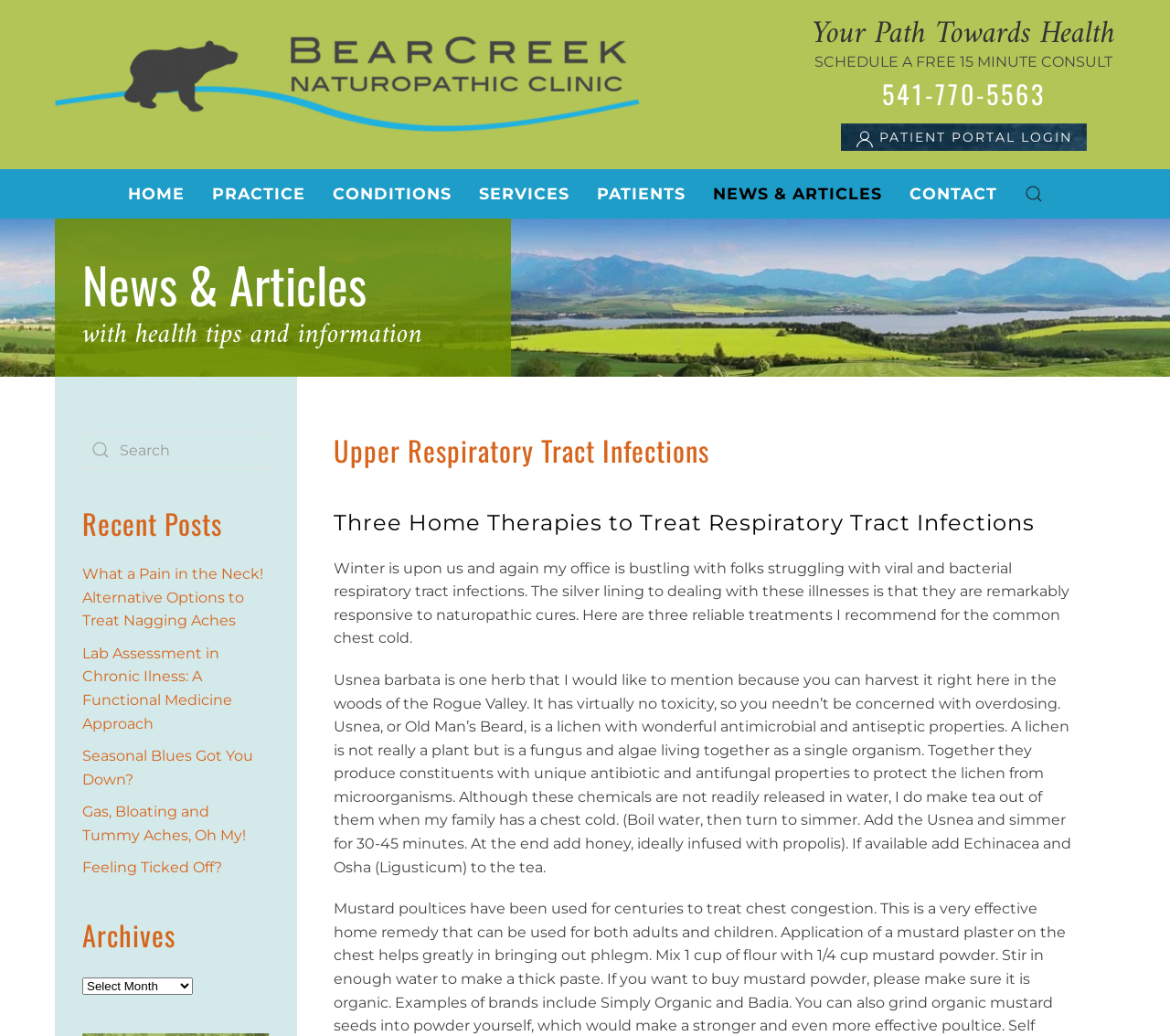Locate the bounding box coordinates of the clickable element to fulfill the following instruction: "Read the article 'What a Pain in the Neck! Alternative Options to Treat Nagging Aches'". Provide the coordinates as four float numbers between 0 and 1 in the format [left, top, right, bottom].

[0.07, 0.545, 0.225, 0.607]